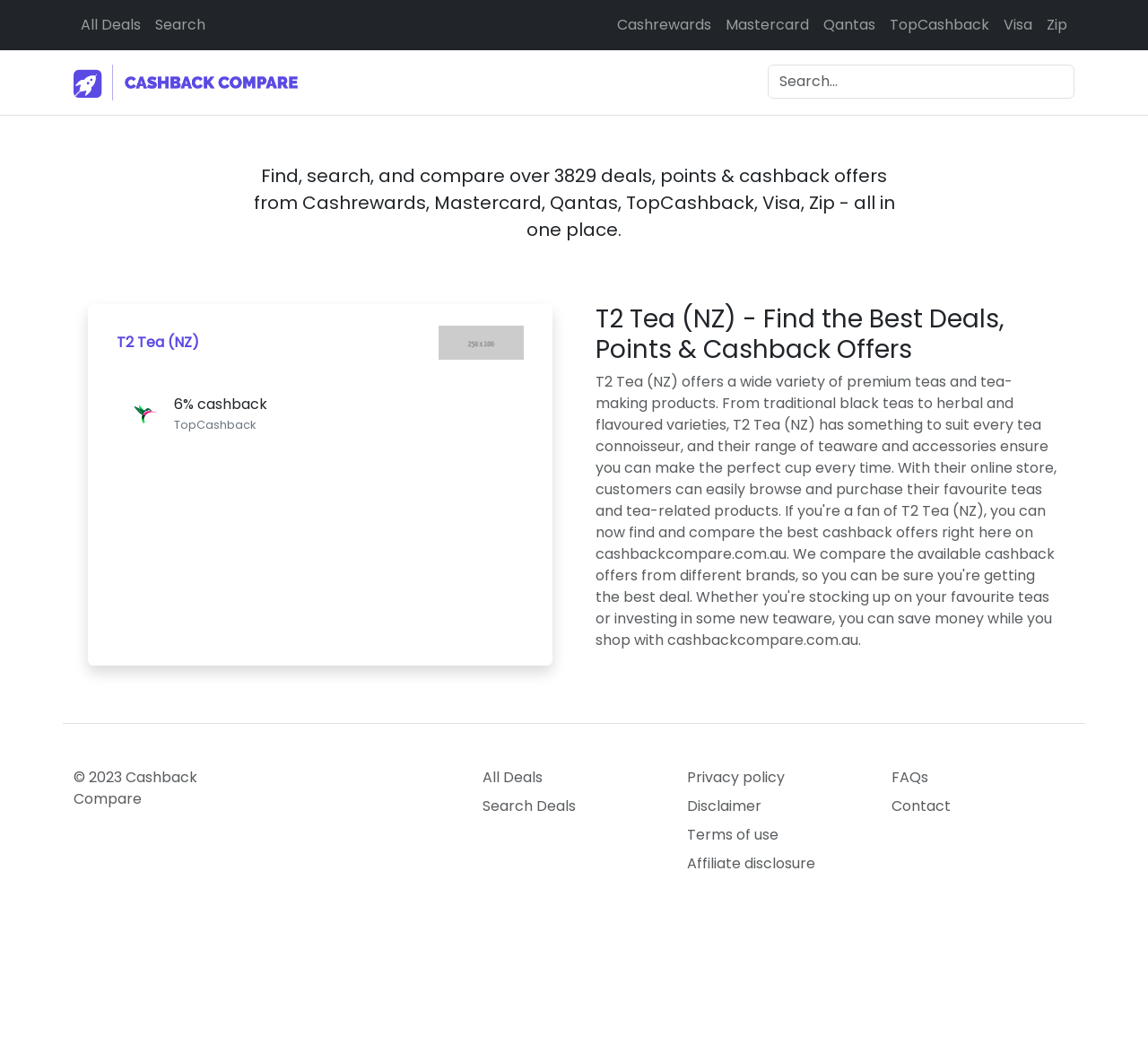Please mark the clickable region by giving the bounding box coordinates needed to complete this instruction: "Compare cashback offers on TopCashback".

[0.102, 0.362, 0.456, 0.425]